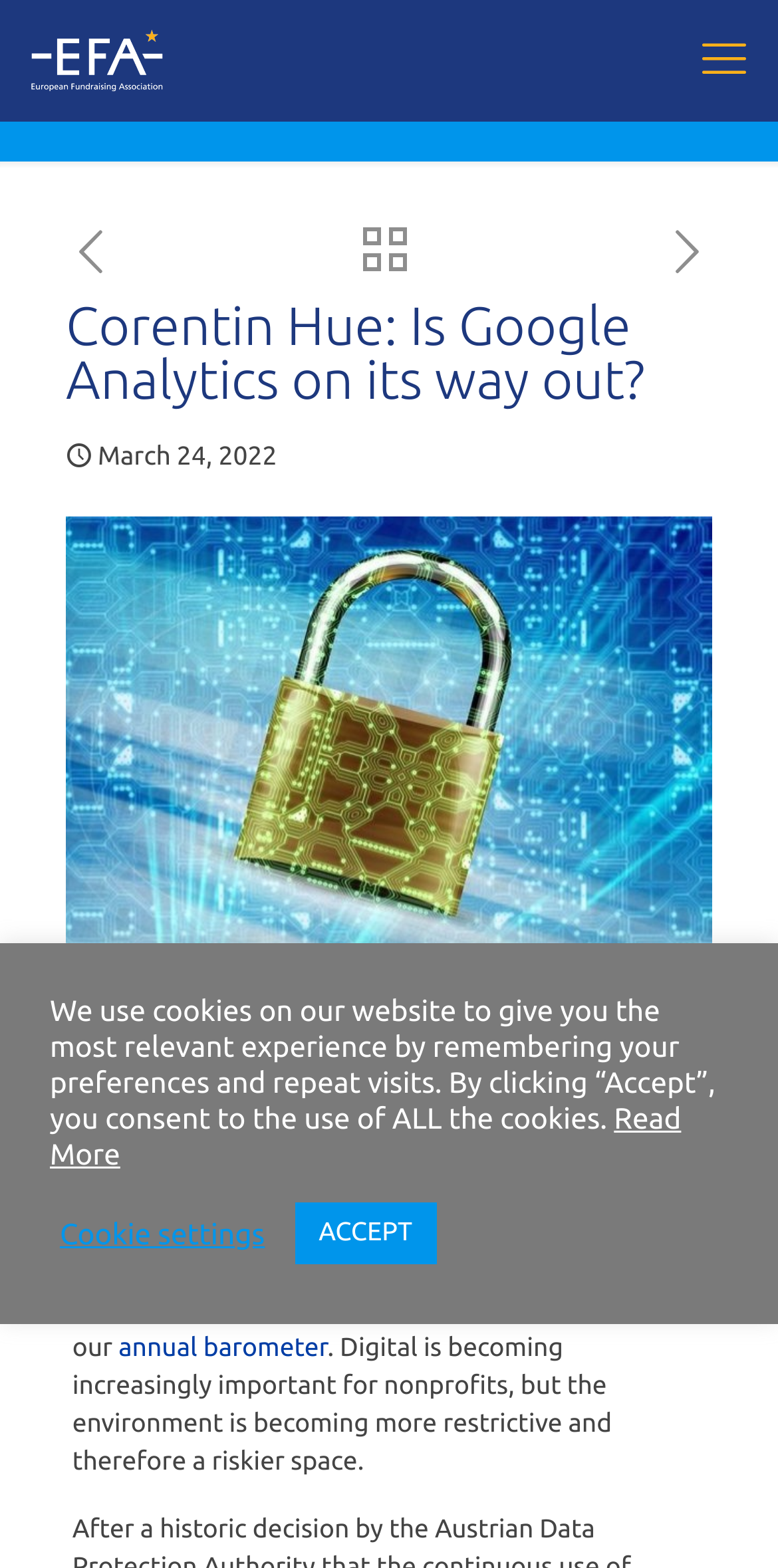Find the bounding box coordinates of the element to click in order to complete this instruction: "Input your email". The bounding box coordinates must be four float numbers between 0 and 1, denoted as [left, top, right, bottom].

None